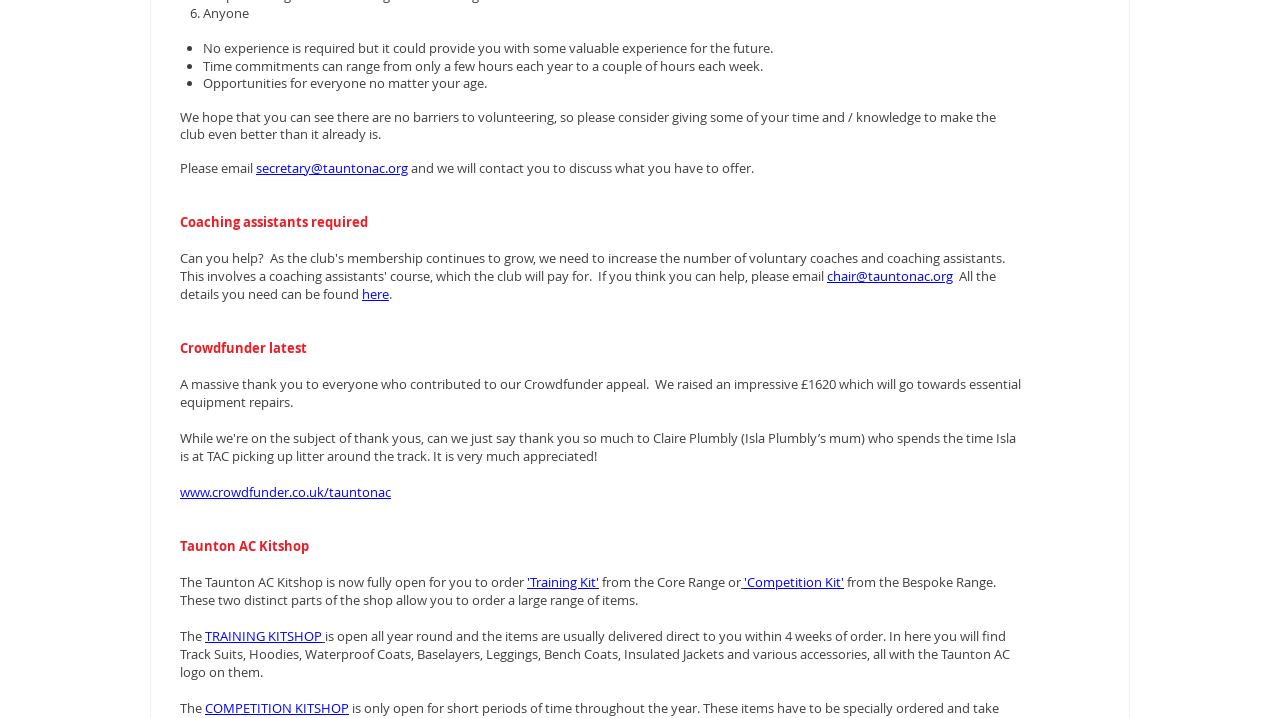Given the webpage screenshot and the description, determine the bounding box coordinates (top-left x, top-left y, bottom-right x, bottom-right y) that define the location of the UI element matching this description: chair@tauntonac.org

[0.646, 0.372, 0.745, 0.397]